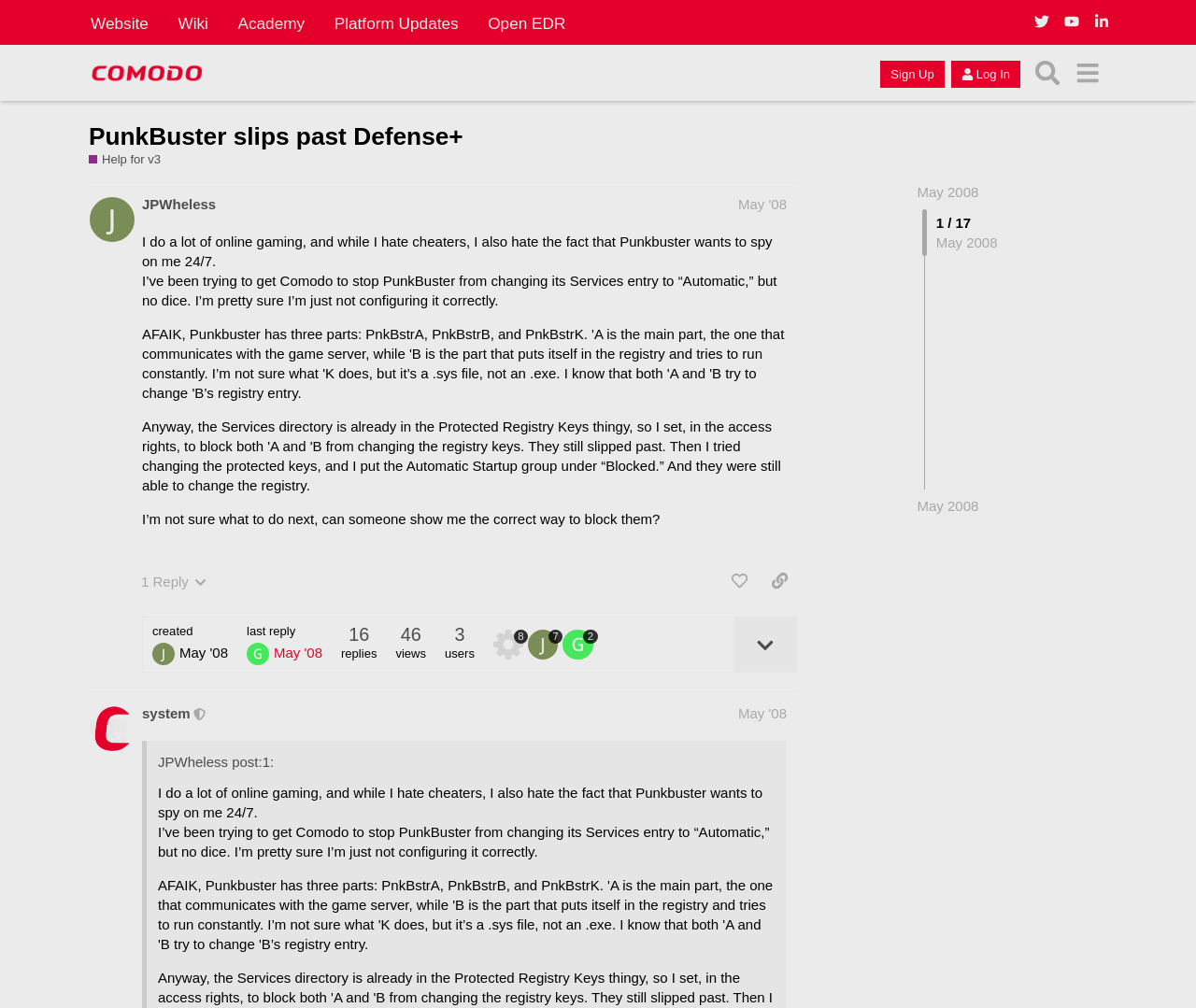Offer a comprehensive description of the webpage’s content and structure.

This webpage appears to be a forum discussion thread on the Comodo Forum website. At the top of the page, there is a header section with links to various parts of the website, including the website, wiki, academy, platform updates, and open EDR. Below this, there is a secondary header section with a link to the Comodo Forum and buttons to sign up and log in.

The main content of the page is a discussion thread titled "PunkBuster slips past Defense+ - Help for v3". The thread is started by a user named JPWheless, who has posted a message expressing frustration with PunkBuster's behavior and asking for help in configuring Comodo to stop it from changing its Services entry to "Automatic". The post is dated May 17, 2008, 4:06 am.

Below the initial post, there are several buttons and links, including a button to reply to the post, a button to like the post, and a button to share a link to the post. There is also a section showing the number of replies, views, and users who have participated in the thread.

Further down the page, there is a response from a moderator named system, who has posted a message on May 17, 2008, 4:13 am. The response is not visible in this screenshot, but it is likely a reply to the initial post.

The layout of the page is organized, with clear headings and concise text. The use of buttons and links makes it easy to navigate and participate in the discussion thread.